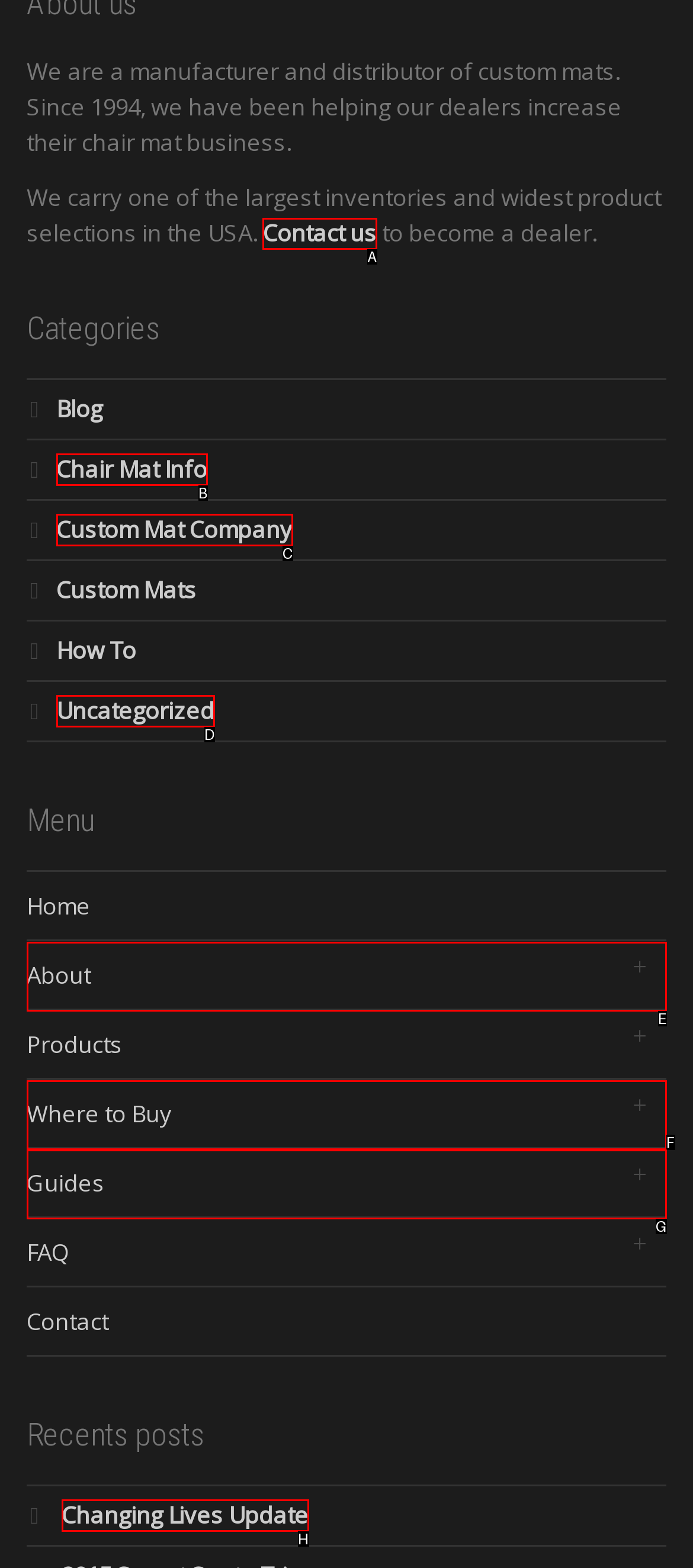Identify the correct UI element to click on to achieve the following task: contact the company Respond with the corresponding letter from the given choices.

A